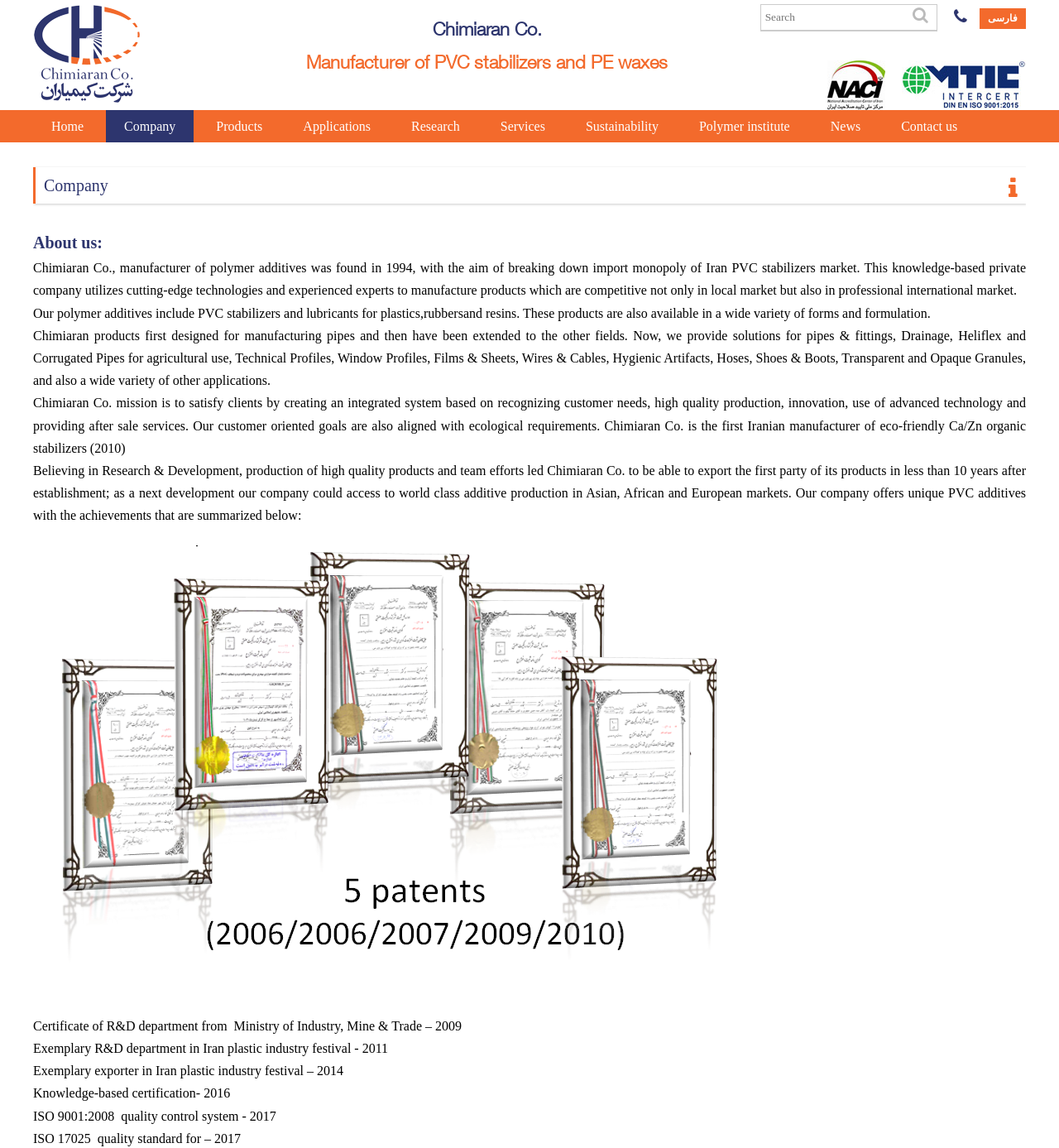Find the bounding box coordinates for the UI element that matches this description: "فارسی".

[0.925, 0.007, 0.969, 0.025]